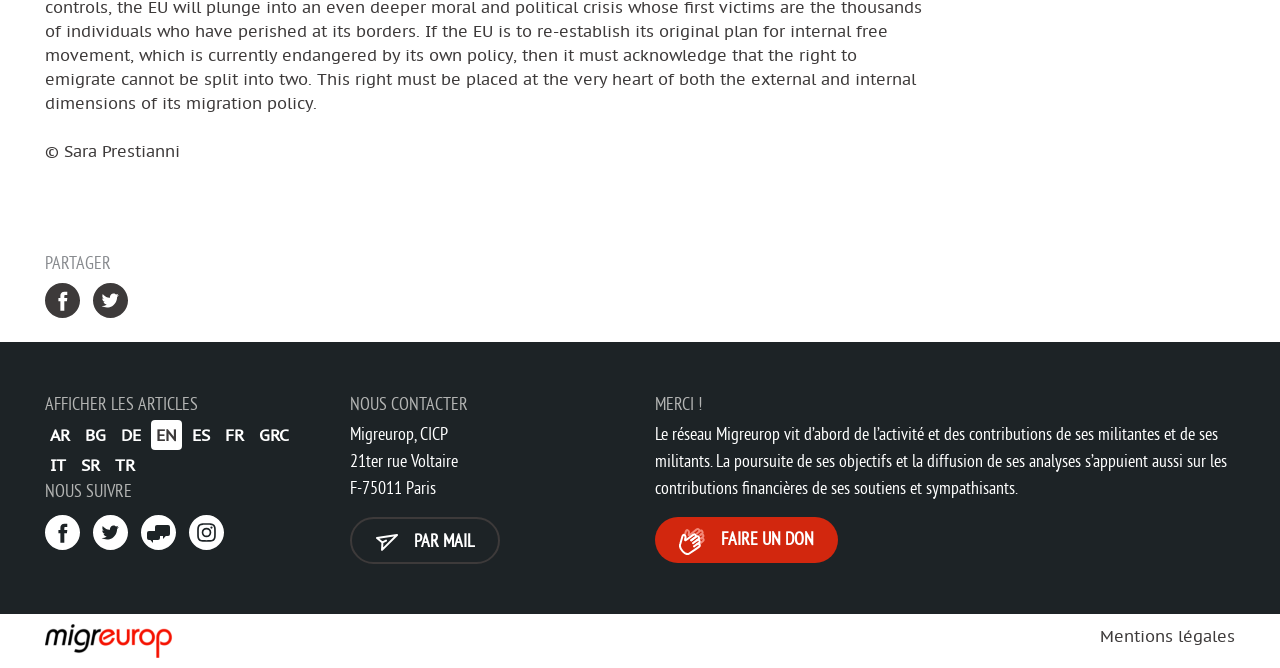Locate the bounding box coordinates of the clickable region to complete the following instruction: "Share on Facebook."

[0.035, 0.429, 0.062, 0.459]